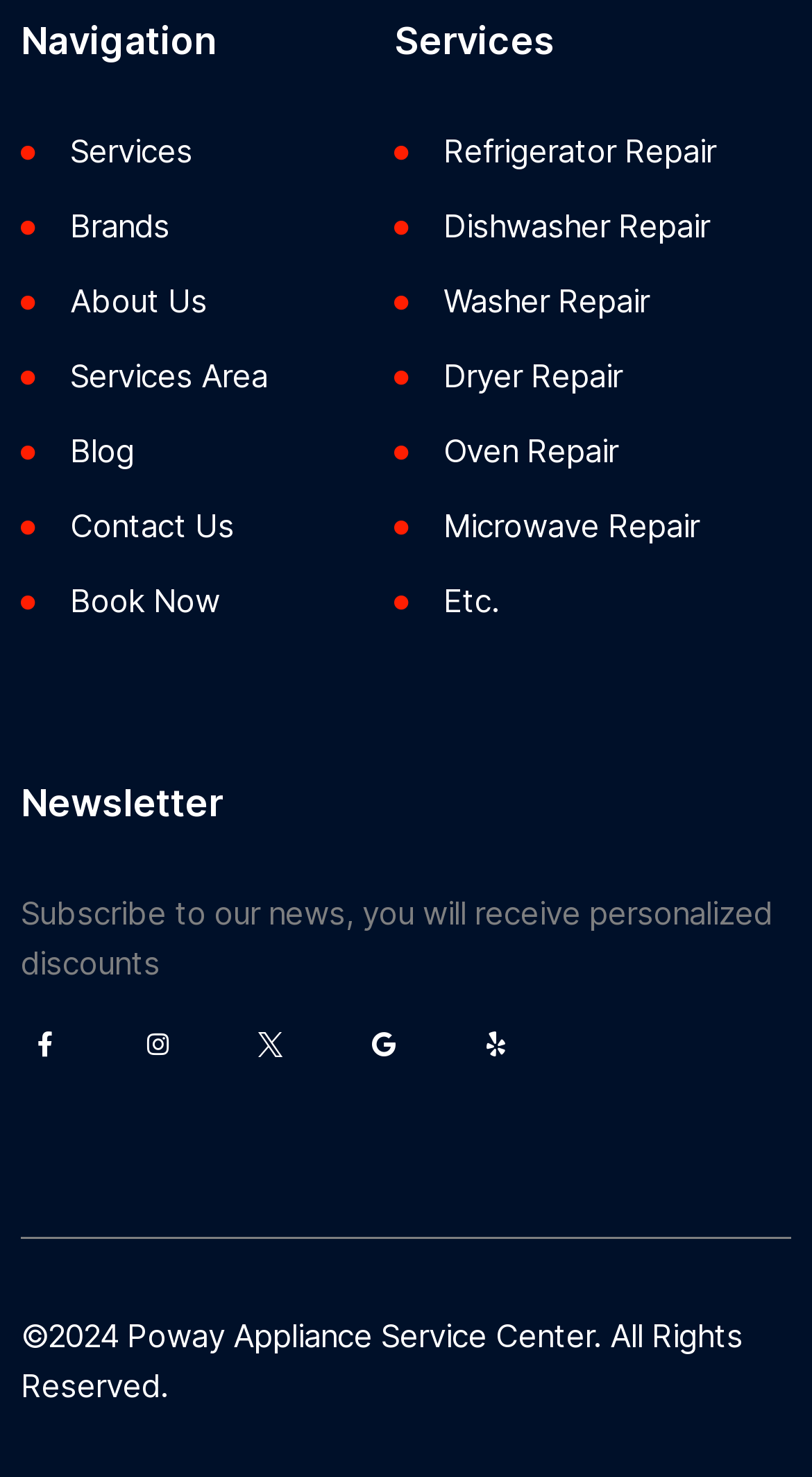What is the last link in the navigation menu?
Could you answer the question in a detailed manner, providing as much information as possible?

I looked at the navigation menu and found the last link to be 'Book Now', which is located at the bottom of the menu.